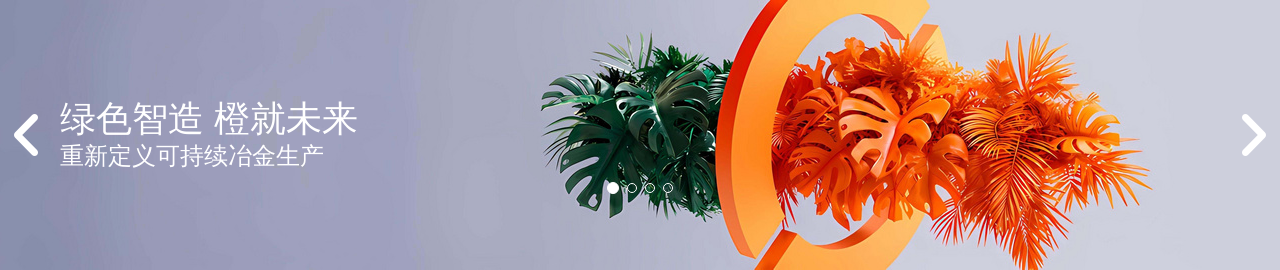Explain in detail what you see in the image.

The image features a vibrant, modern design embracing the theme of sustainable manufacturing. Centered in the composition is an orange circular shape, symbolizing innovation and eco-friendliness. Surrounding this shape are lush, stylized plants in shades of green and orange, representing growth and vitality in the context of green technology. 

The text overlay reads "绿色智造 橙就未来," translating to "Green Intelligent Manufacturing, Orange Defines the Future," highlighting a commitment to redefining sustainable metallurgical production. This combination of elements reflects a forward-thinking approach, merging technological advancement with environmental consciousness, effectively capturing the essence of contemporary industrial innovation.